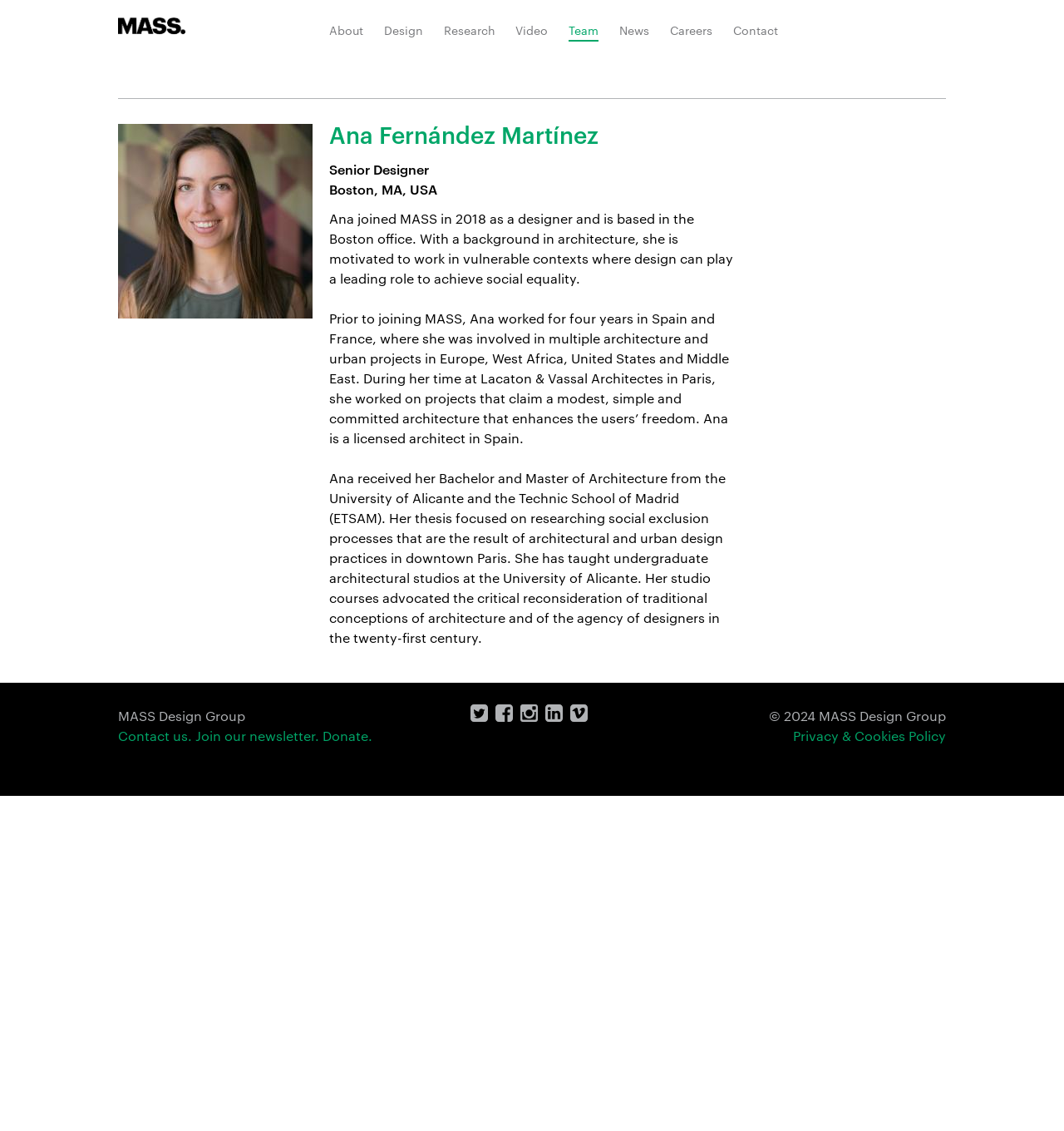Select the bounding box coordinates of the element I need to click to carry out the following instruction: "Read about Ana's background".

[0.309, 0.185, 0.689, 0.254]